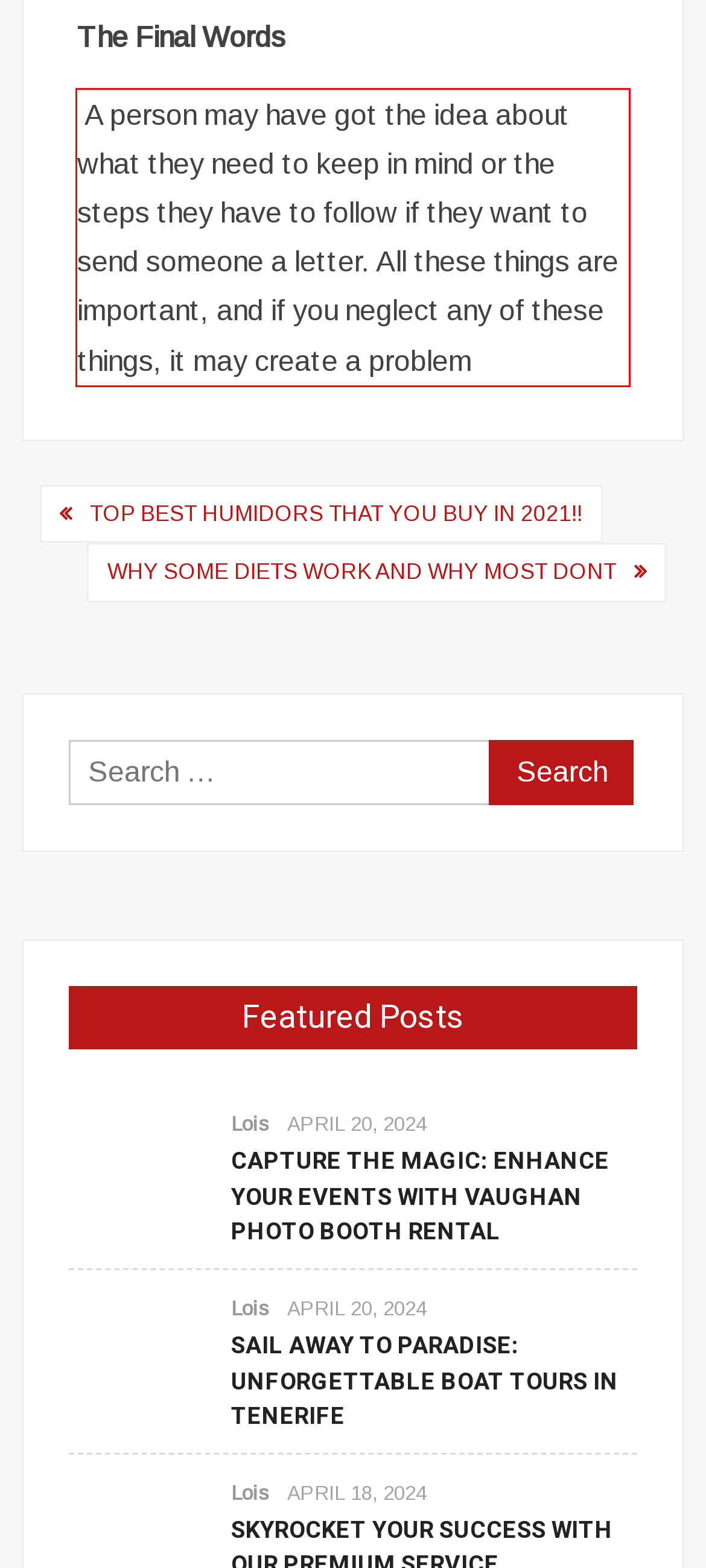Please recognize and transcribe the text located inside the red bounding box in the webpage image.

A person may have got the idea about what they need to keep in mind or the steps they have to follow if they want to send someone a letter. All these things are important, and if you neglect any of these things, it may create a problem